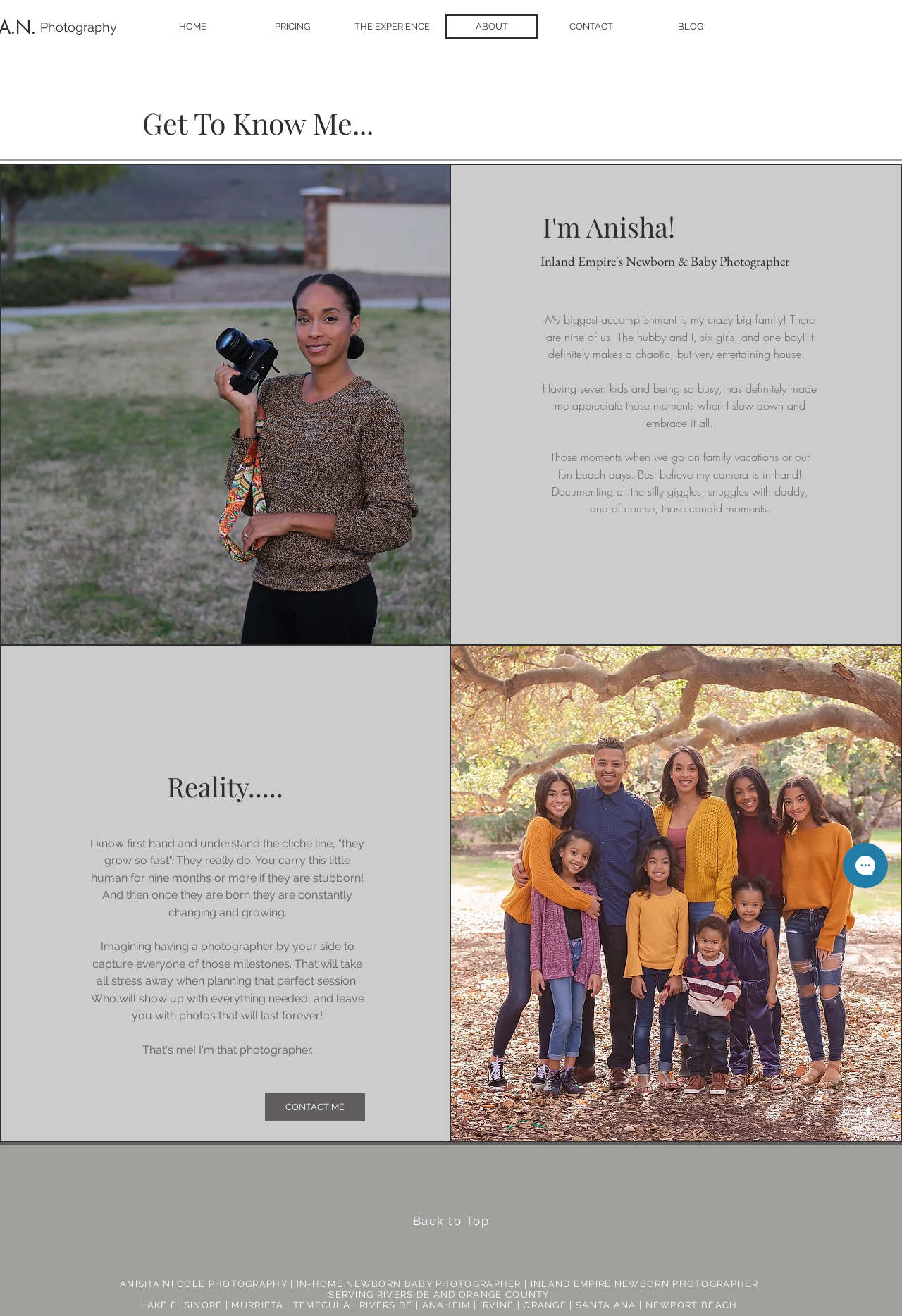Determine the bounding box coordinates for the area that needs to be clicked to fulfill this task: "Go back to the top of the page". The coordinates must be given as four float numbers between 0 and 1, i.e., [left, top, right, bottom].

[0.458, 0.922, 0.542, 0.933]